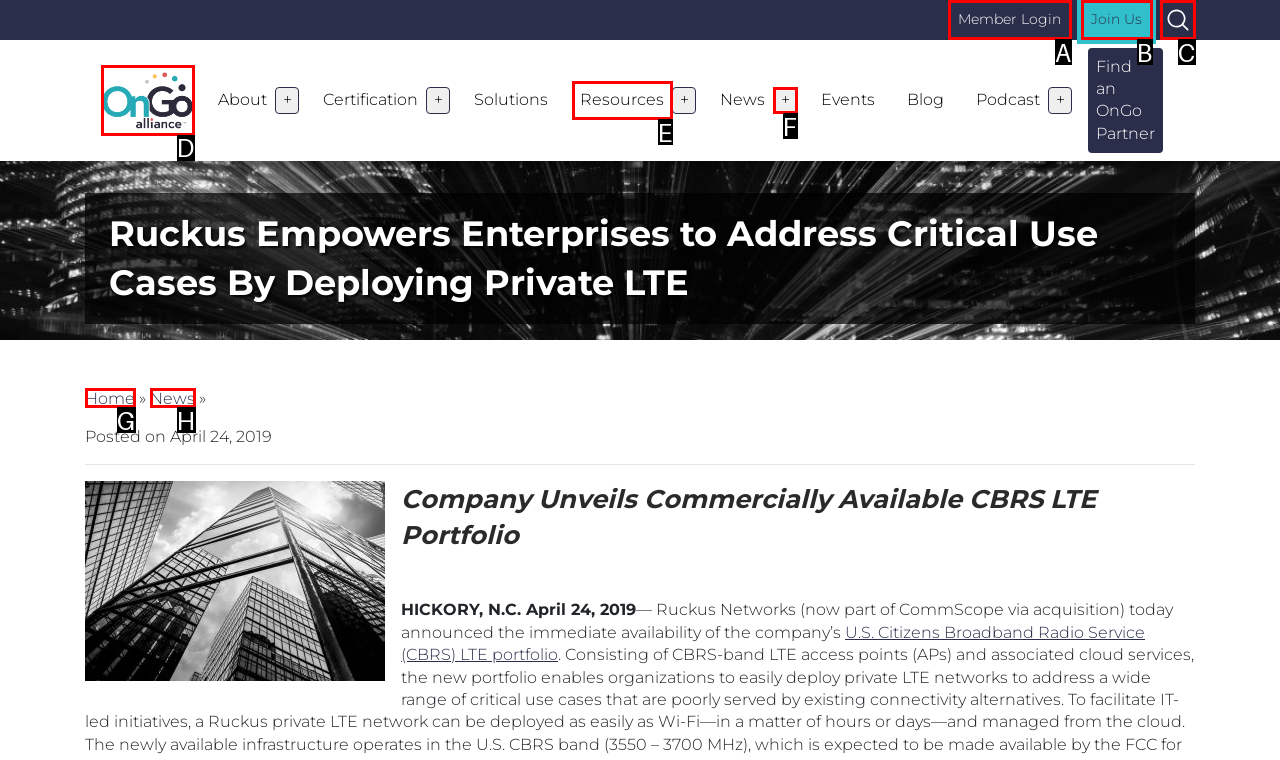From the options shown, which one fits the description: Join Us? Respond with the appropriate letter.

B